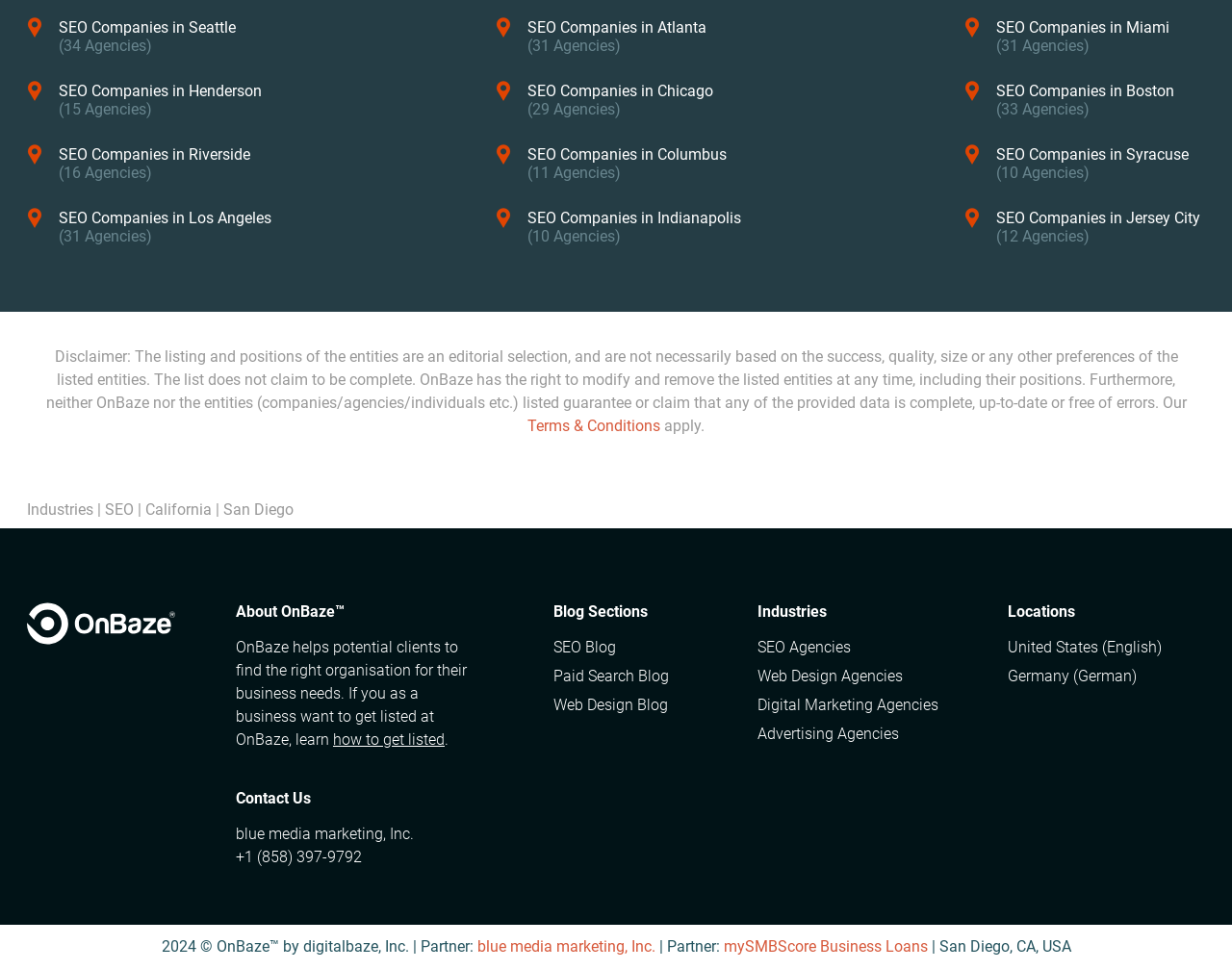What is the number of SEO companies in Los Angeles?
Refer to the image and provide a concise answer in one word or phrase.

31